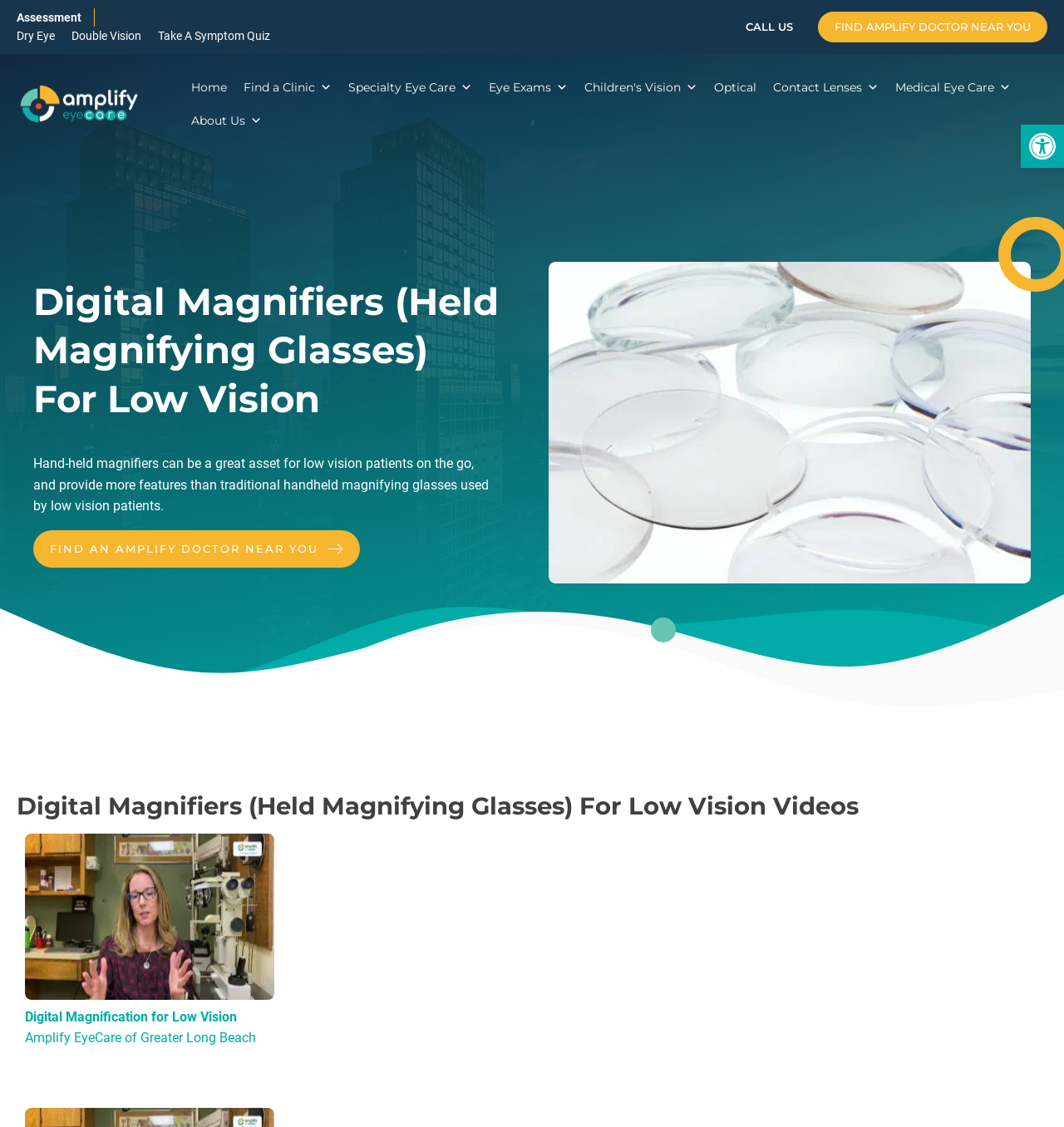Write an elaborate caption that captures the essence of the webpage.

The webpage is about handheld digital magnifiers for low vision, highlighting their benefits and ease of use. At the top, there are several links to assessments and symptoms, including "Dry Eye", "Double Vision", and "Take A Symptom Quiz". On the right side, there are two prominent links: "CALL US" and "FIND AMPLIFY DOCTOR NEAR YOU". 

Below these links, there is a navigation menu with several options, including "Home", "Find a Clinic", "Specialty Eye Care", "Eye Exams", "Children's Vision", "Optical", "Contact Lenses", "Medical Eye Care", and "About Us". Each of these options has a dropdown menu.

The main content of the page starts with a heading "Digital Magnifiers (Held Magnifying Glasses) For Low Vision", followed by a paragraph of text explaining the benefits of handheld magnifiers for low vision patients. There is a link to "FIND AN AMPLIFY DOCTOR NEAR YOU" with an arrow icon next to it.

On the right side of the main content, there is a large image of a digital magnifier and an optometrist. Below the main content, there are three horizontal images that span the entire width of the page.

Further down, there is a section titled "Digital Magnifiers (Held Magnifying Glasses) For Low Vision Videos", which features a video link from Amplify EyeCare of Greater Long Beach about digital magnification for low vision. The video link has a thumbnail image next to it.

At the bottom right corner of the page, there is a button to open the toolbar accessibility tools, accompanied by an image of a accessibility icon.